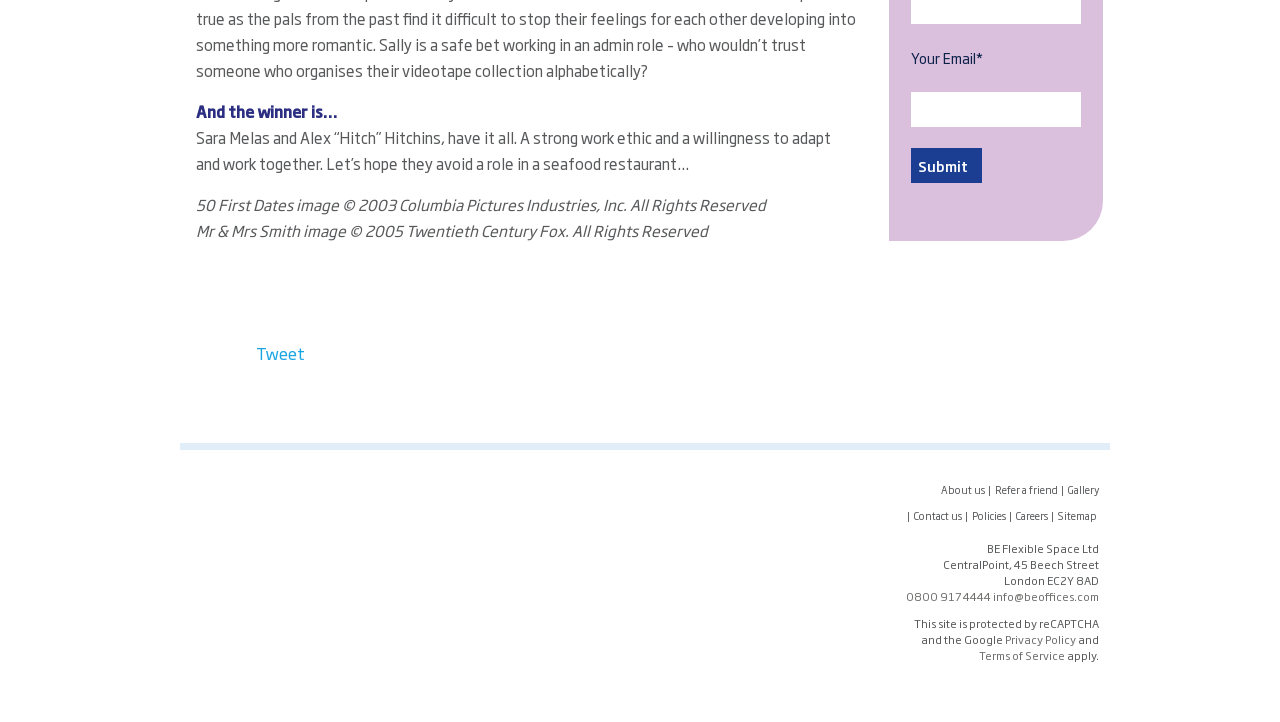Please identify the bounding box coordinates of the region to click in order to complete the task: "Contact us". The coordinates must be four float numbers between 0 and 1, specified as [left, top, right, bottom].

[0.714, 0.703, 0.752, 0.724]